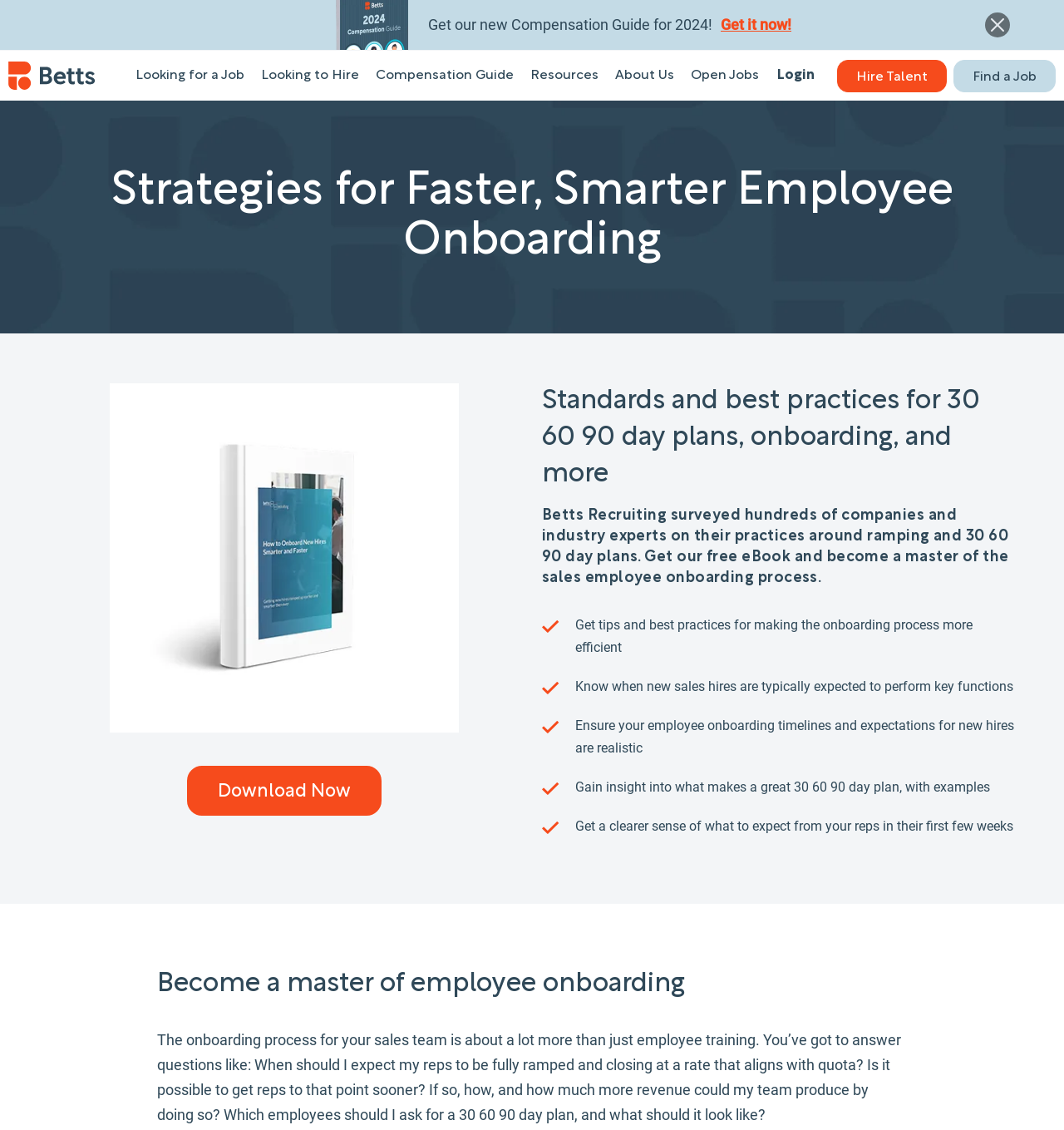Predict the bounding box of the UI element based on the description: "Hire Talent". The coordinates should be four float numbers between 0 and 1, formatted as [left, top, right, bottom].

[0.787, 0.053, 0.89, 0.081]